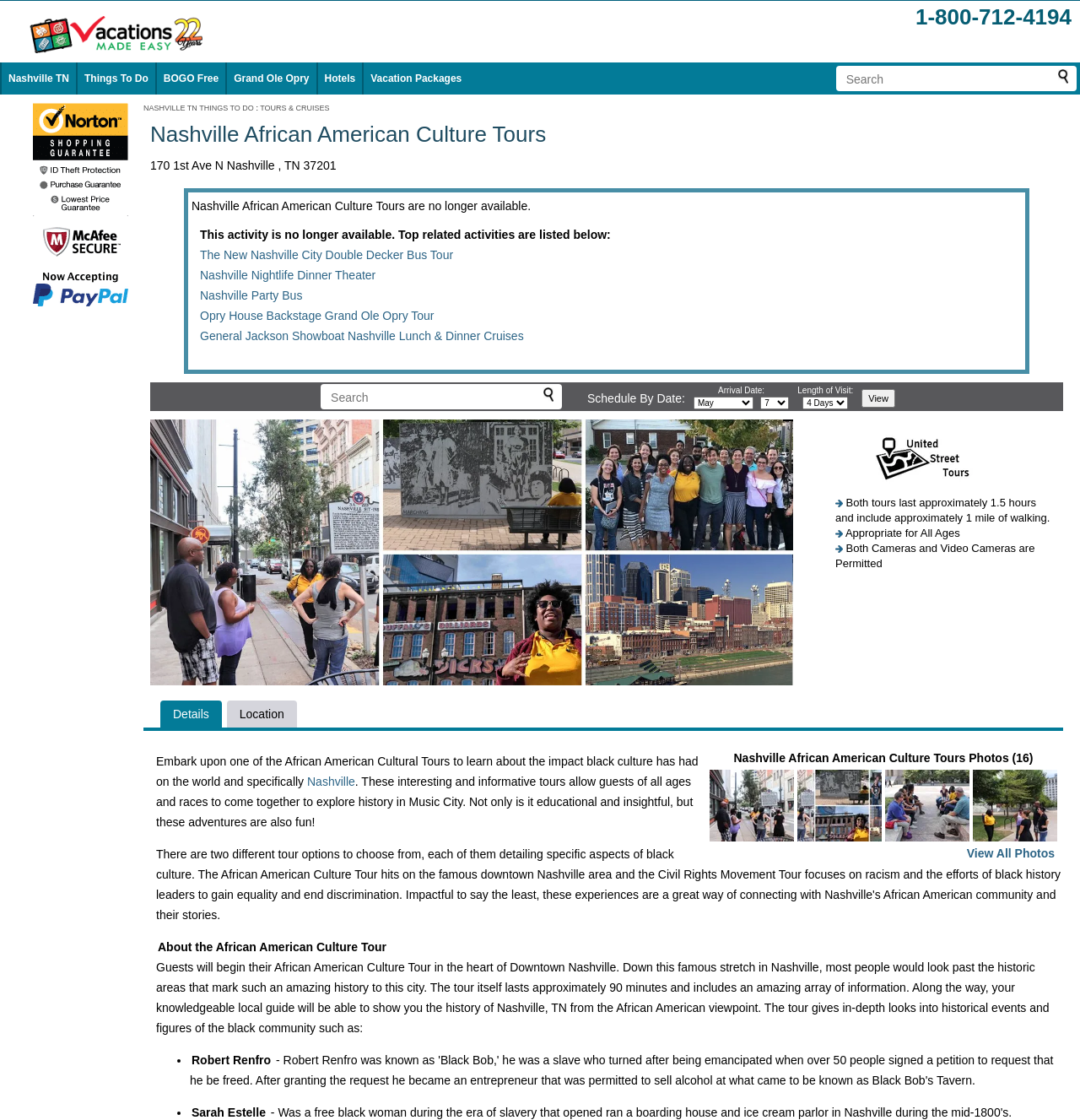Construct a comprehensive caption that outlines the webpage's structure and content.

This webpage is about Nashville African American Culture Tours. At the top left, there is a link to "Vacations Made Easy" with an accompanying image. To the right of this, there is a phone number "1-800-712-4194" and a search bar with a "Search" button. Below this, there are several links to different locations and activities, including "Nashville TN", "Things To Do", "Grand Ole Opry", and "Hotels".

In the middle of the page, there is a heading that reads "Nashville African American Culture Tours" and an address "170 1st Ave N Nashville, TN 37201". Below this, there is a notice that the tours are no longer available, but related activities are listed below. These activities include "The New Nashville City Double Decker Bus Tour", "Nashville Nightlife Dinner Theater", and "Opry House Backstage Grand Ole Opry Tour".

To the right of this, there is a section with a schedule by date, arrival date, and length of visit, with corresponding dropdown menus and a "View" button. Below this, there is an image of the Nashville African American Culture Tours, along with some details about the tour, including its duration and what is permitted.

Further down the page, there are several images of the tours, with captions describing the scenes. There is also a link to view all photos. Below this, there is a paragraph of text describing the African American Cultural Tours, including their educational and entertaining value.

Finally, there is a section about the African American Culture Tour, including its starting location, duration, and what is covered on the tour. There is also a list of historical figures and events that are discussed on the tour, including Robert Renfro and Sarah Estelle.